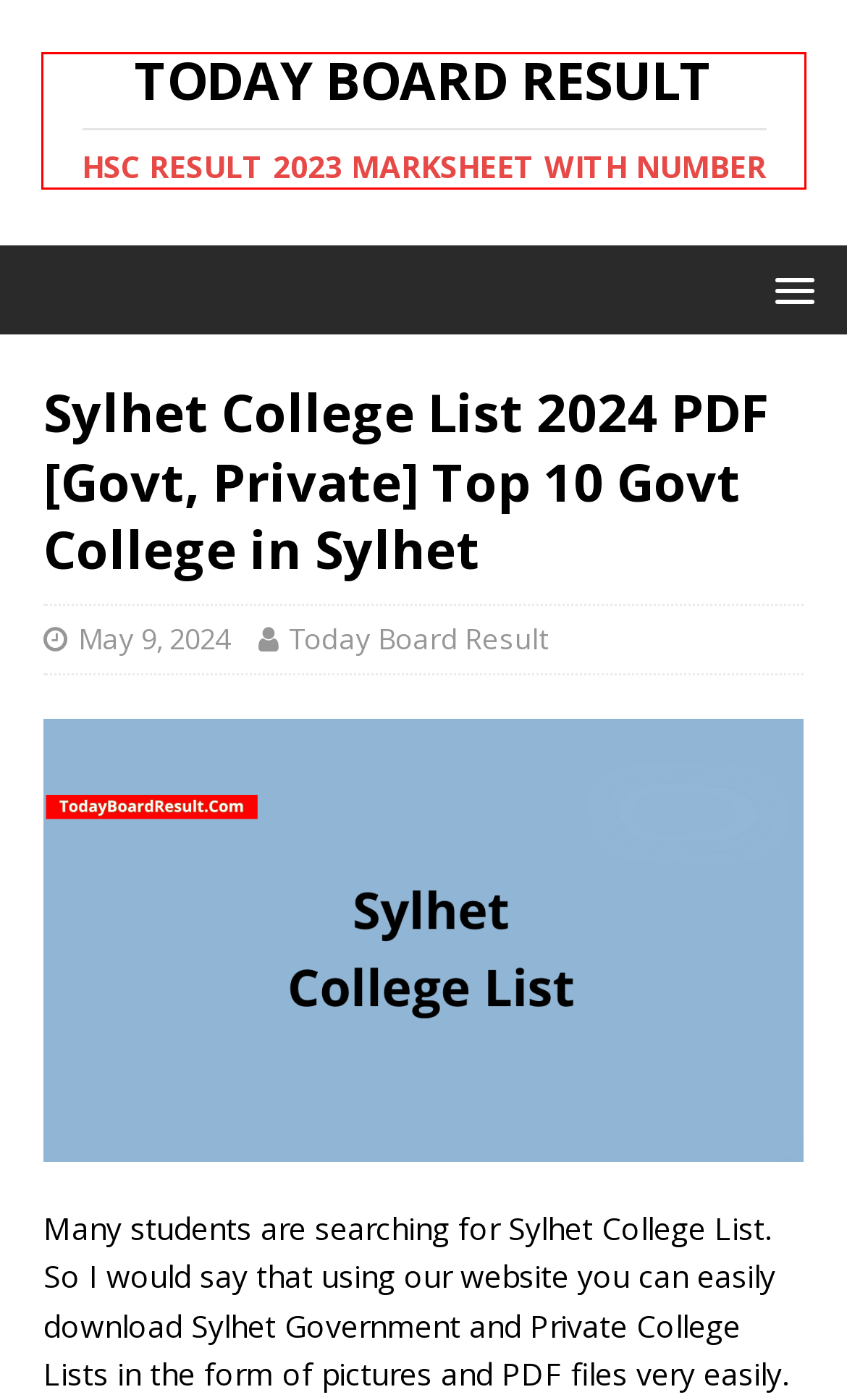Consider the screenshot of a webpage with a red bounding box and select the webpage description that best describes the new page that appears after clicking the element inside the red box. Here are the candidates:
A. SSC Result 2024 with Marksheet & Number Download - Today Board Result
B. SSC Vocational Result 2024 Technical Board Marksheet Download - Today Board Result
C. Today Board Result, Author at Today Board Result
D. May 2024 - Today Board Result
E. Today Board Result - HSC Result 2023 Marksheet with Number
F. Dakhil Result 2024 Madrasah Board Marksheet Download - Today Board Result
G. SSC Result 2024 Marksheet - Today Board Result
H. SSC Result 2024 by SMS - Today Board Result

E